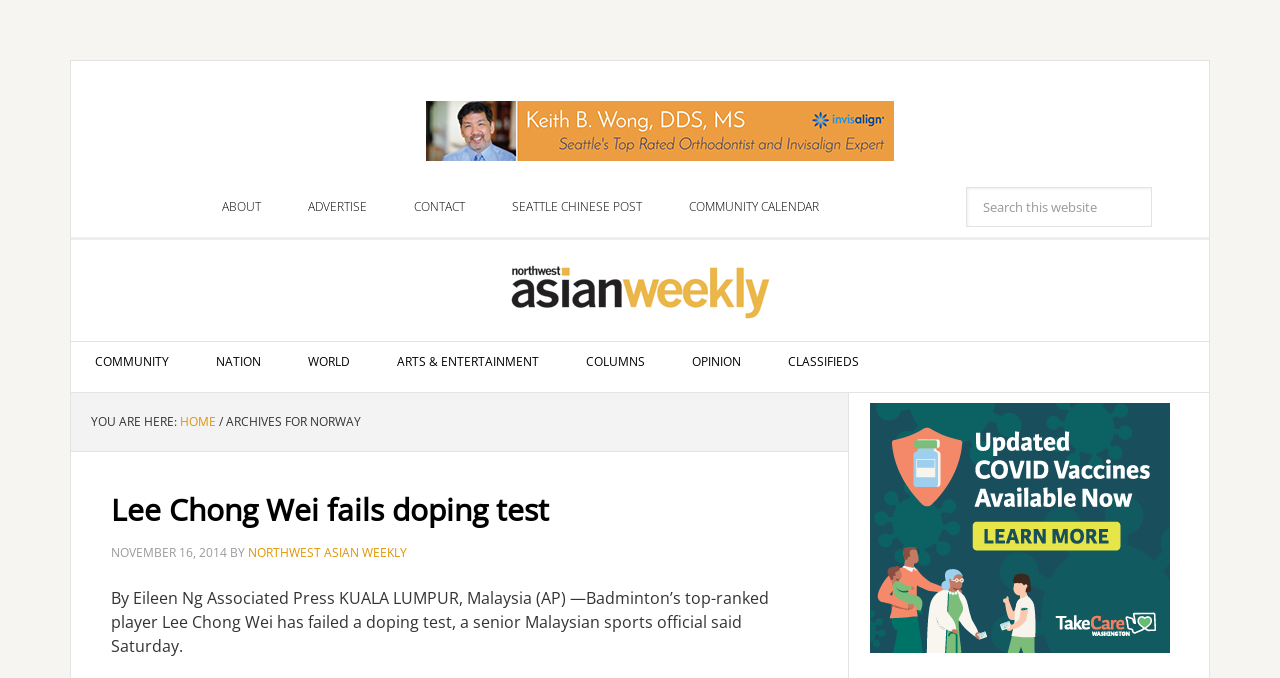What is the date of the article?
Give a single word or phrase as your answer by examining the image.

NOVEMBER 16, 2014